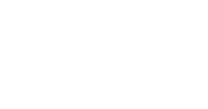Explain the details of the image comprehensively.

The image features a prominent figure associated with news or entertainment, likely representing a related story about Akshay Kumar, who is actively involved in multiple film projects. Currently, Kumar is filming the Jaswant Singh Gill biopic in the United Kingdom and is anticipated to return to India to begin promotional activities for his upcoming film, "Raksha Bandhan," scheduled for release on August 11, 2022. His future projects include a variety of films, showcasing his versatile talents in both drama and comedy. The image likely corresponds to discussions or updates regarding his films, reflecting his significant presence in the entertainment industry and keeping fans informed about his latest endeavors.